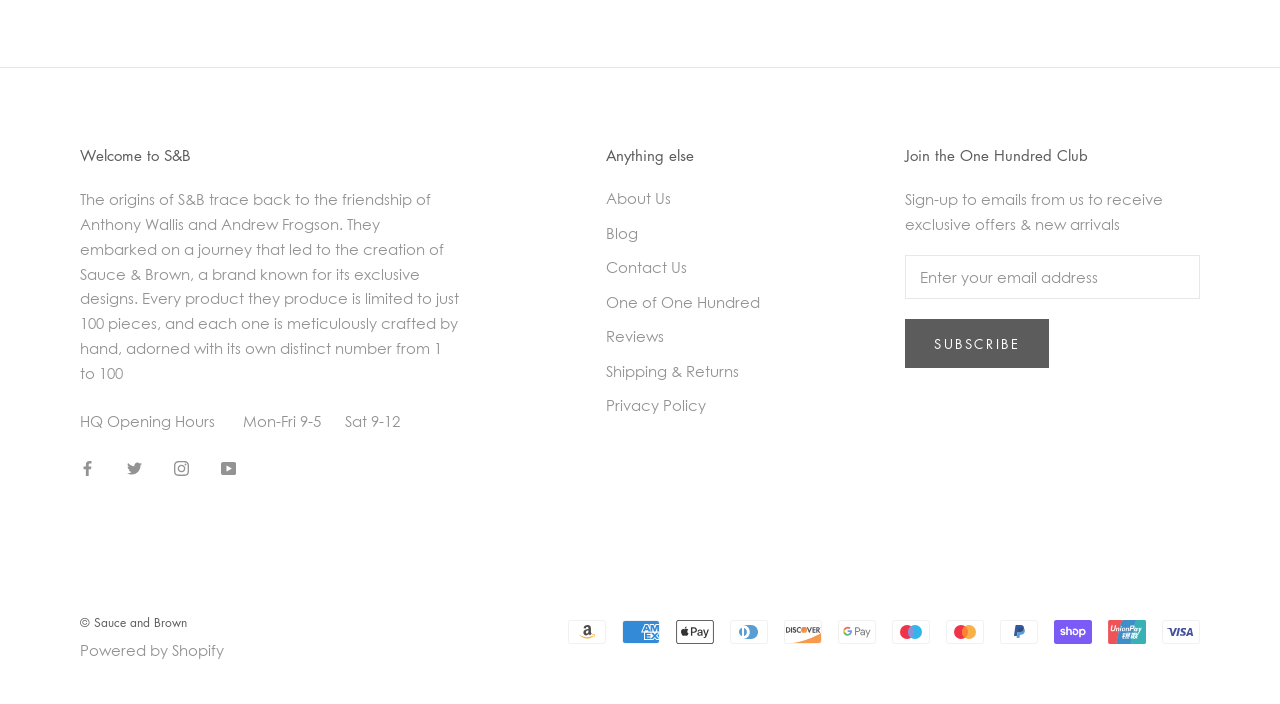Please specify the bounding box coordinates of the clickable section necessary to execute the following command: "Visit the About Us page".

[0.473, 0.266, 0.593, 0.298]